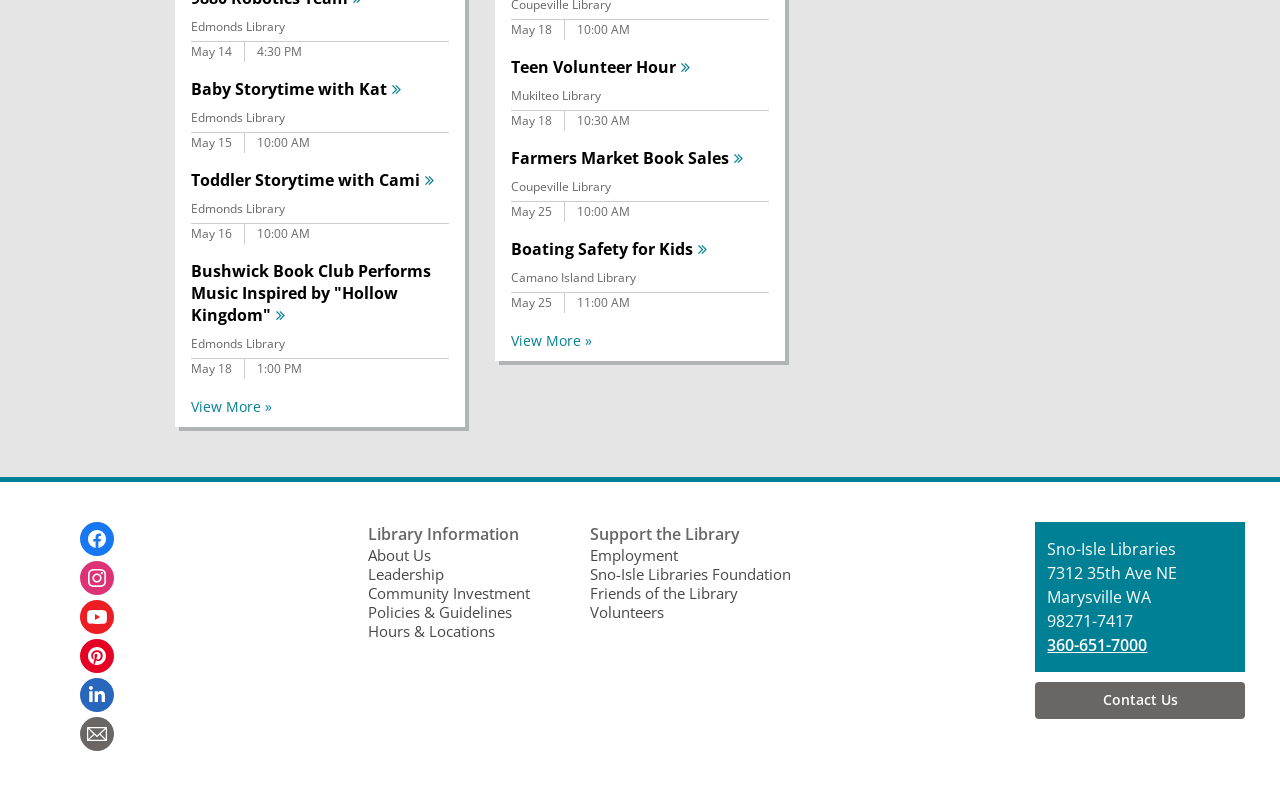Based on the provided description, "Policies & Guidelines", find the bounding box of the corresponding UI element in the screenshot.

[0.287, 0.751, 0.4, 0.775]